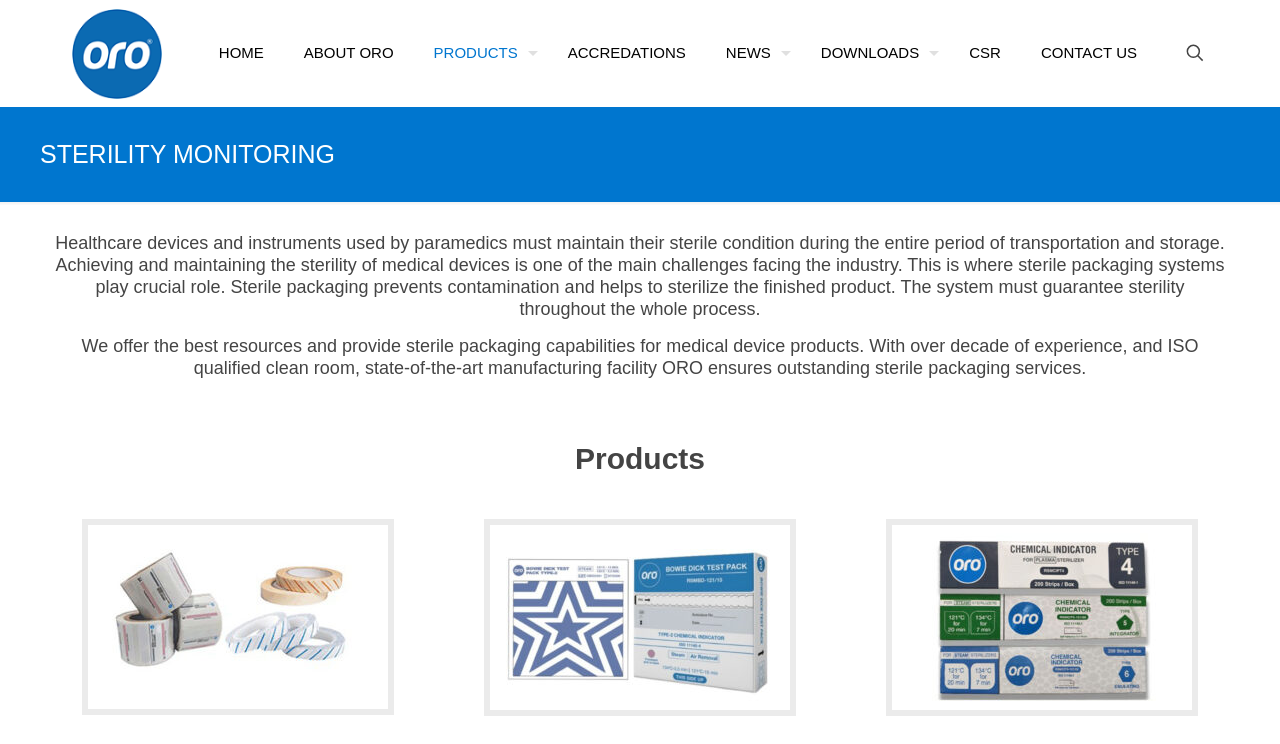Using the description: "title="Type 2 Chemical Strip"", determine the UI element's bounding box coordinates. Ensure the coordinates are in the format of four float numbers between 0 and 1, i.e., [left, top, right, bottom].

[0.378, 0.698, 0.622, 0.962]